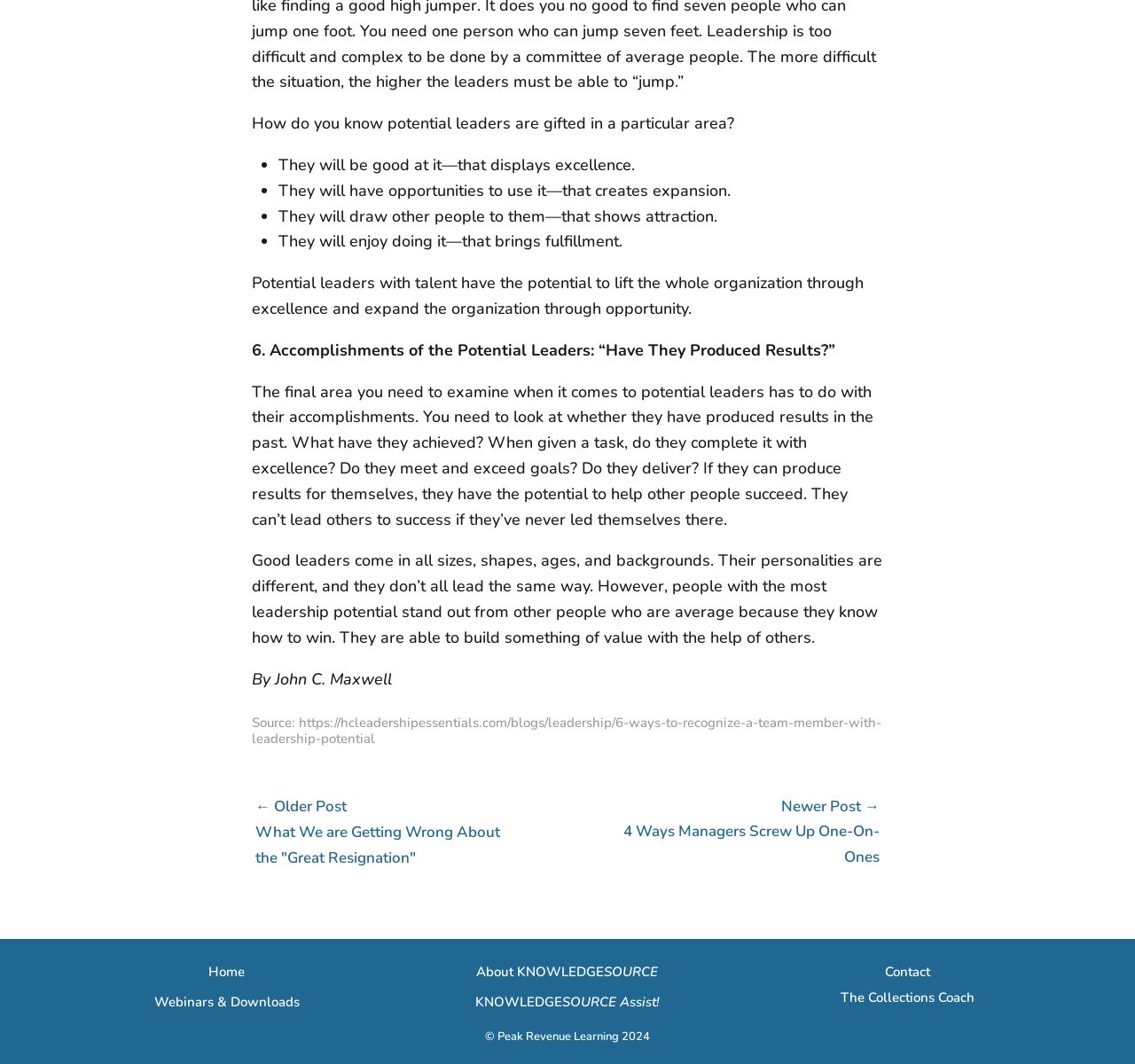Provide the bounding box coordinates for the area that should be clicked to complete the instruction: "Read the next post".

[0.688, 0.747, 0.775, 0.771]